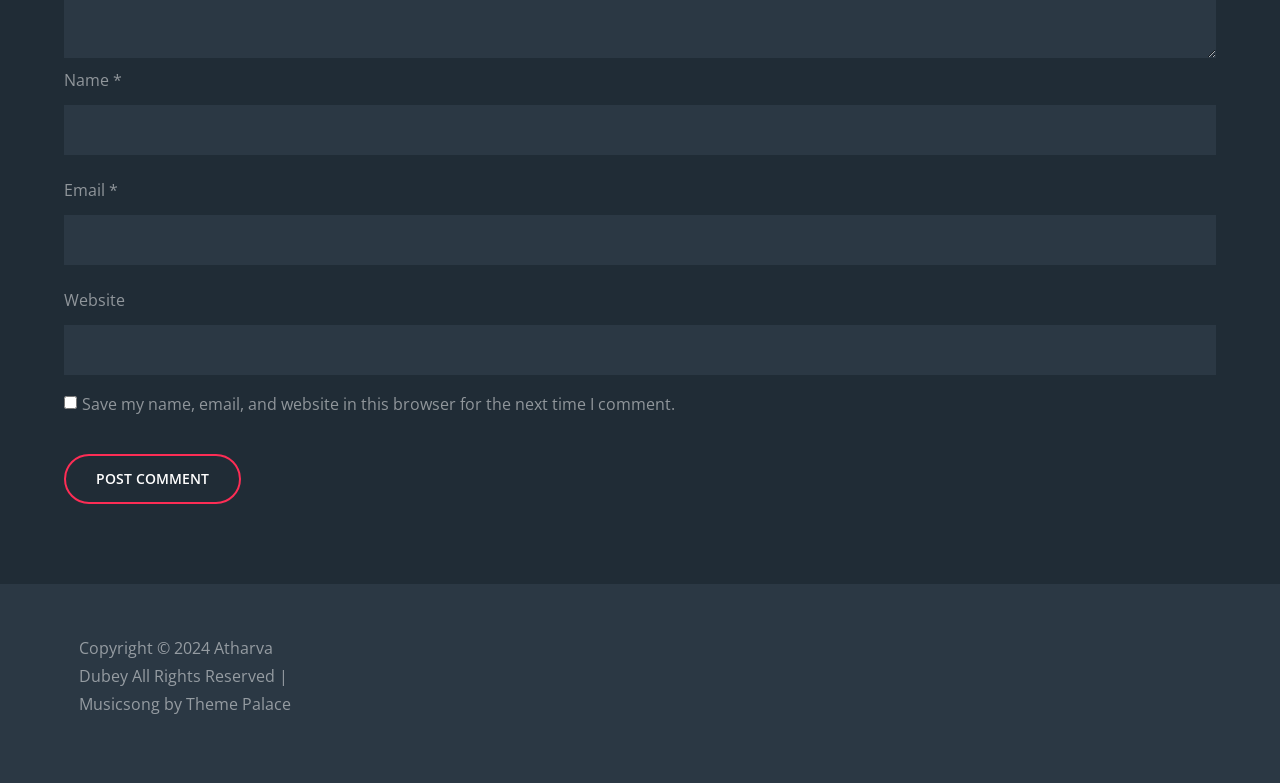From the given element description: "parent_node: Email * aria-describedby="email-notes" name="email"", find the bounding box for the UI element. Provide the coordinates as four float numbers between 0 and 1, in the order [left, top, right, bottom].

[0.05, 0.274, 0.95, 0.338]